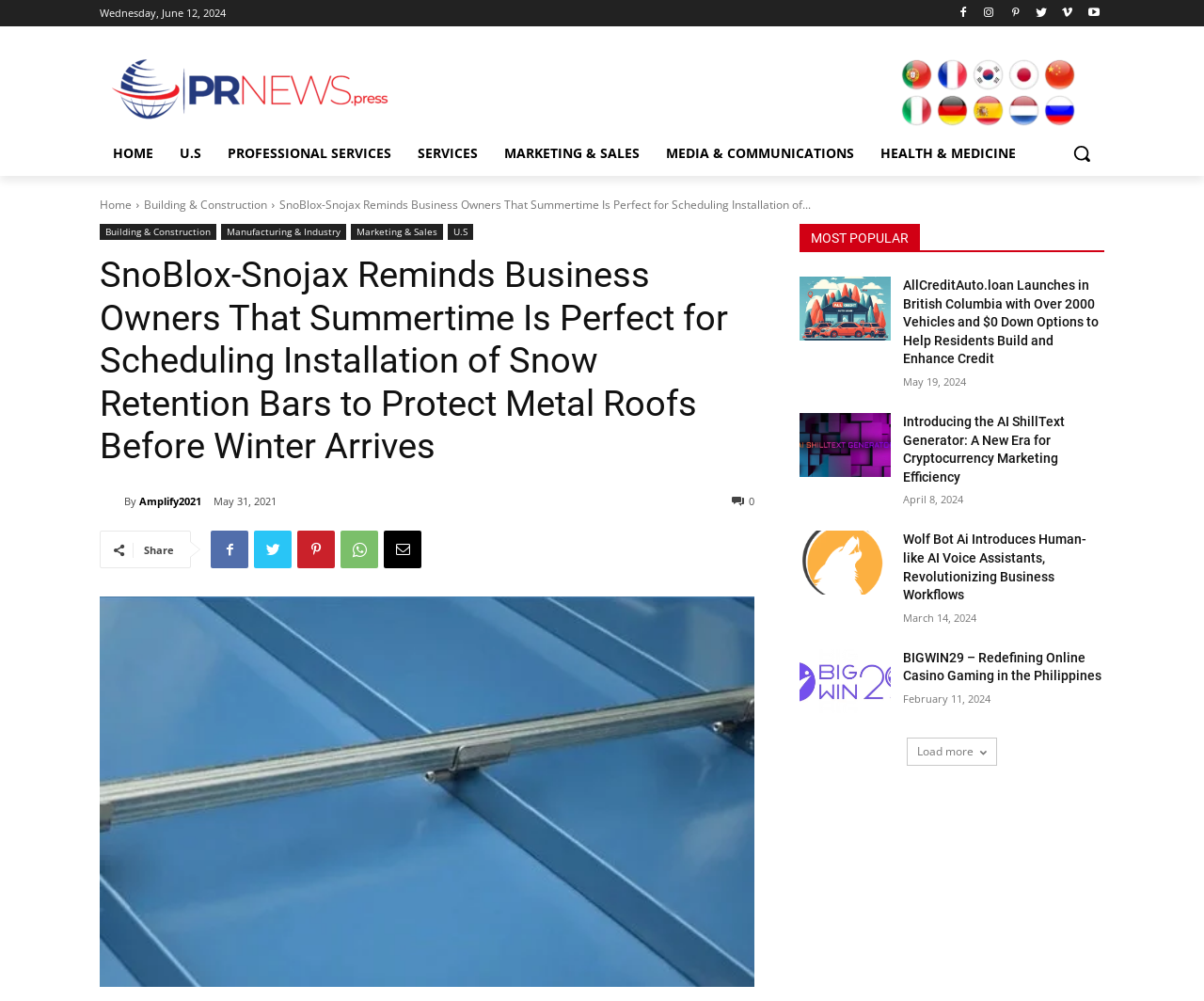Identify the bounding box coordinates of the element that should be clicked to fulfill this task: "Click the 'HOME' link". The coordinates should be provided as four float numbers between 0 and 1, i.e., [left, top, right, bottom].

[0.083, 0.131, 0.138, 0.176]